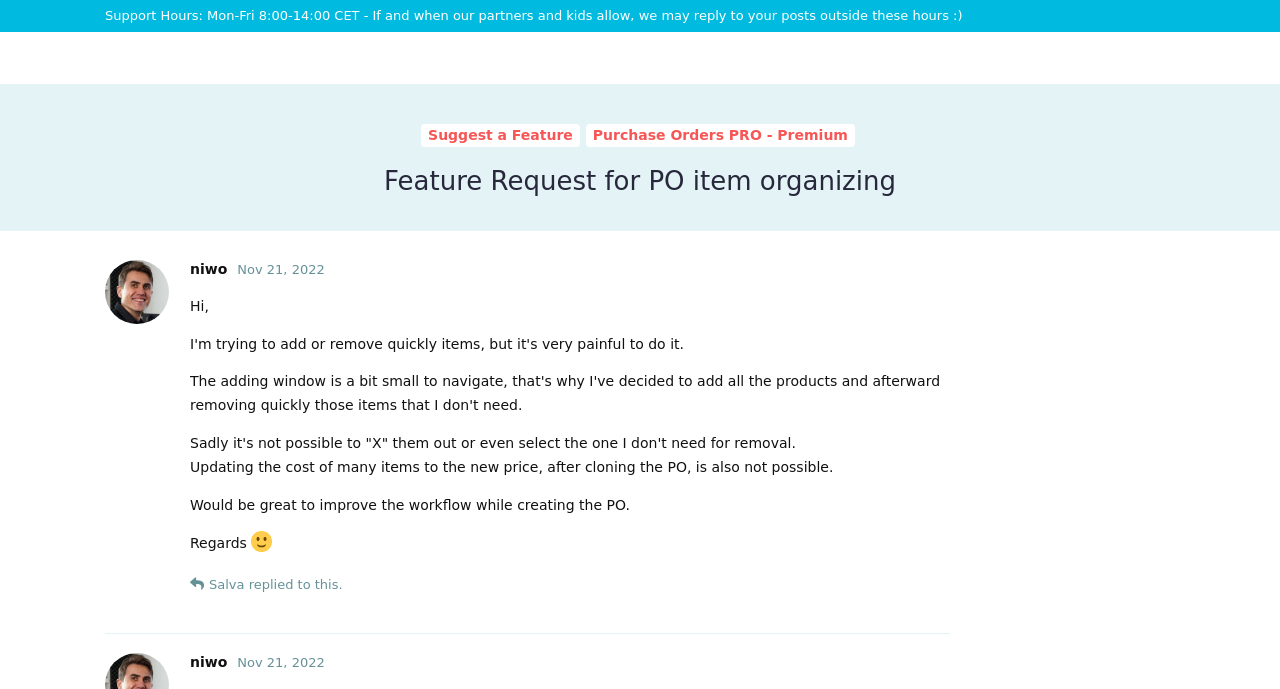What is the date of the first post on the webpage?
Using the screenshot, give a one-word or short phrase answer.

December 1, 2022